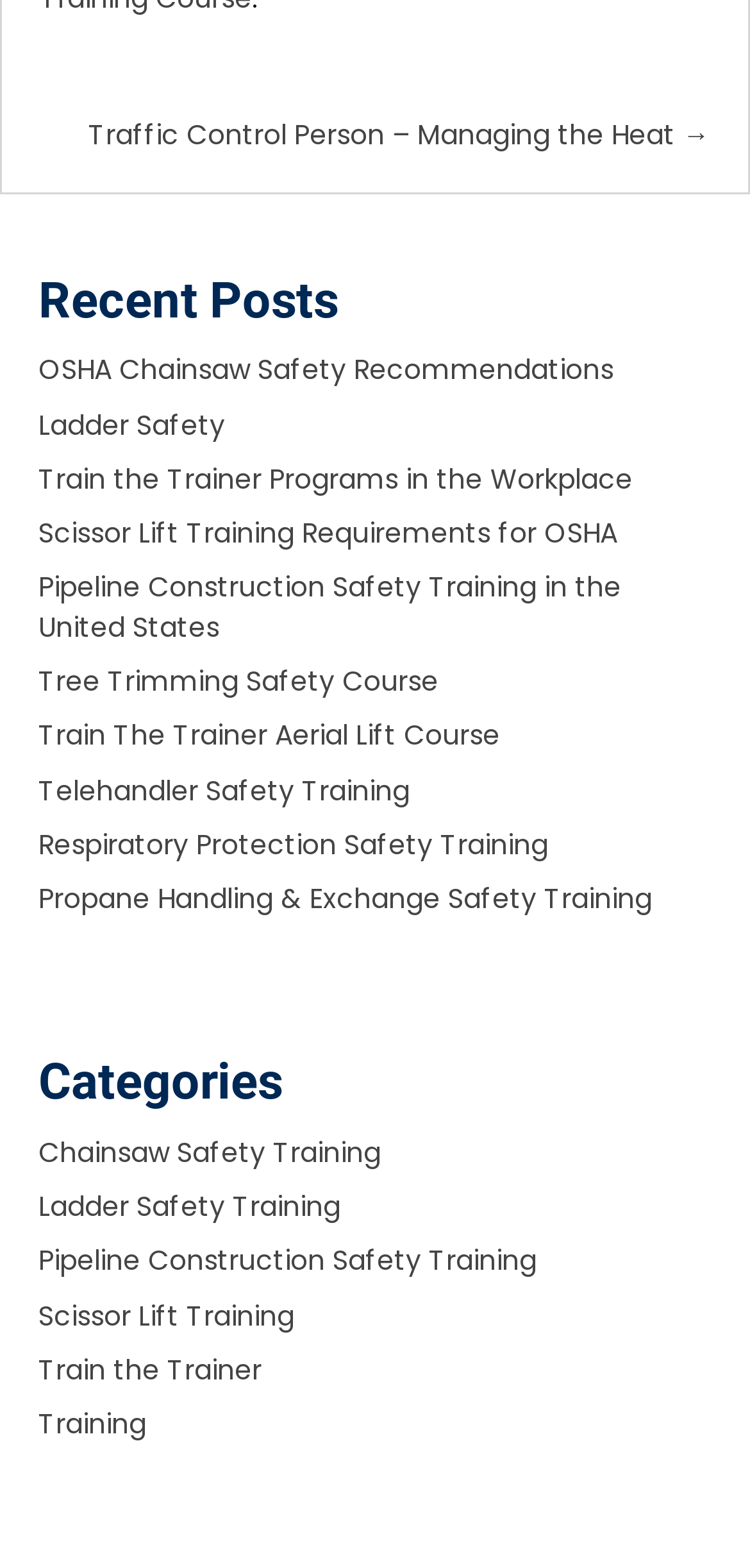Locate the bounding box coordinates for the element described below: "Training". The coordinates must be four float values between 0 and 1, formatted as [left, top, right, bottom].

[0.051, 0.896, 0.195, 0.92]